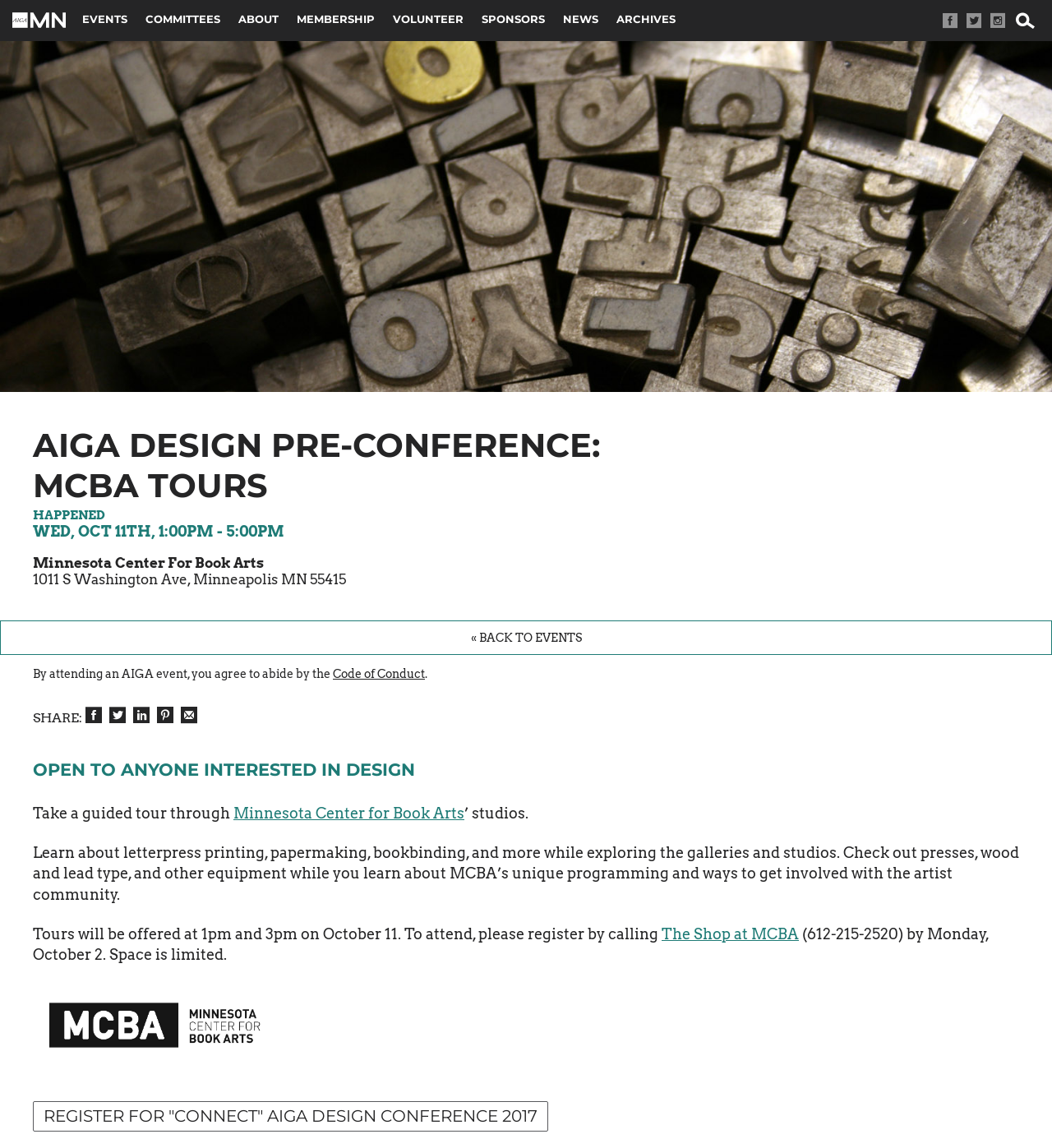Can you determine the bounding box coordinates of the area that needs to be clicked to fulfill the following instruction: "Click on EVENTS"?

[0.078, 0.011, 0.121, 0.025]